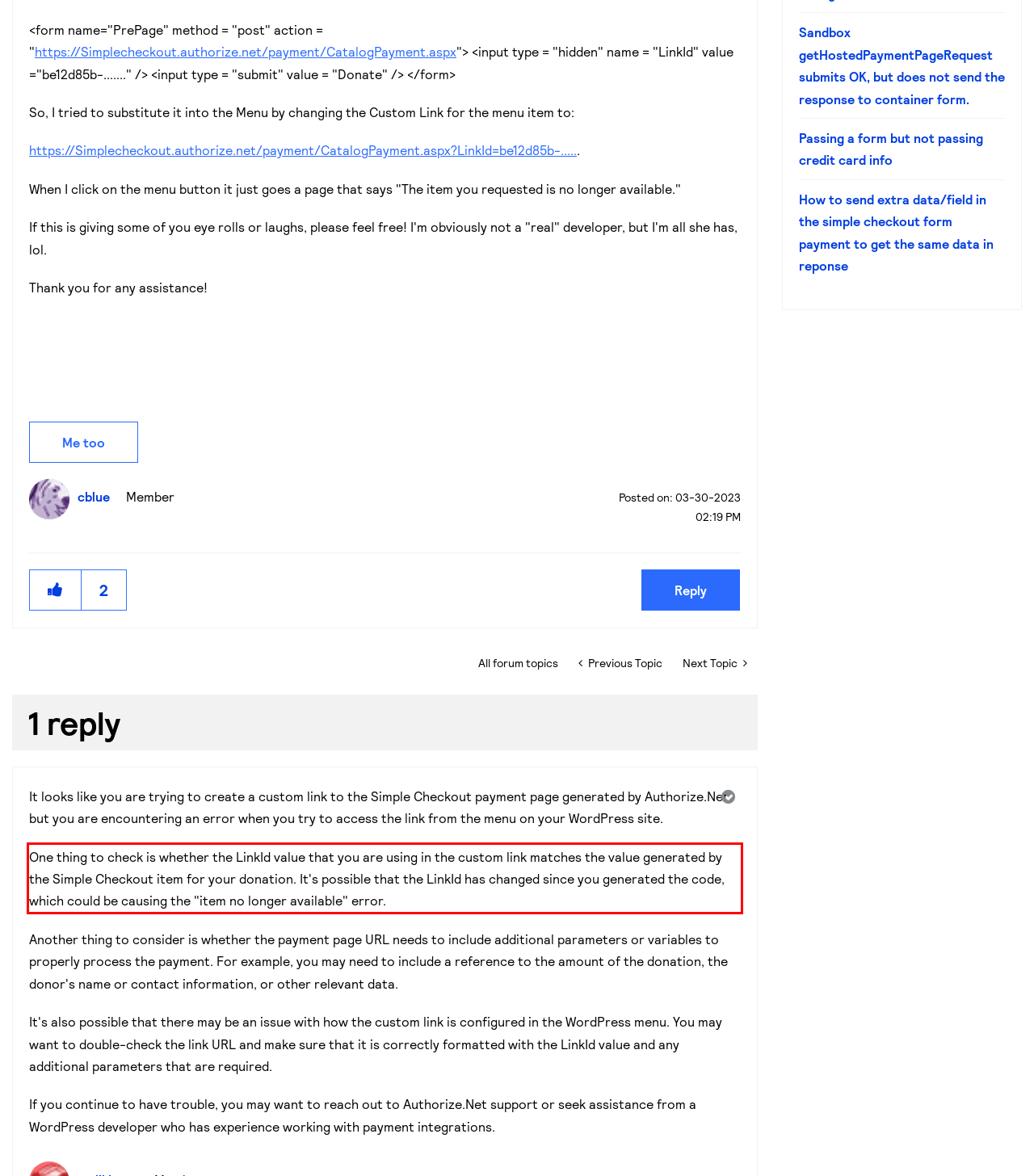You have a screenshot with a red rectangle around a UI element. Recognize and extract the text within this red bounding box using OCR.

One thing to check is whether the LinkId value that you are using in the custom link matches the value generated by the Simple Checkout item for your donation. It's possible that the LinkId has changed since you generated the code, which could be causing the "item no longer available" error.